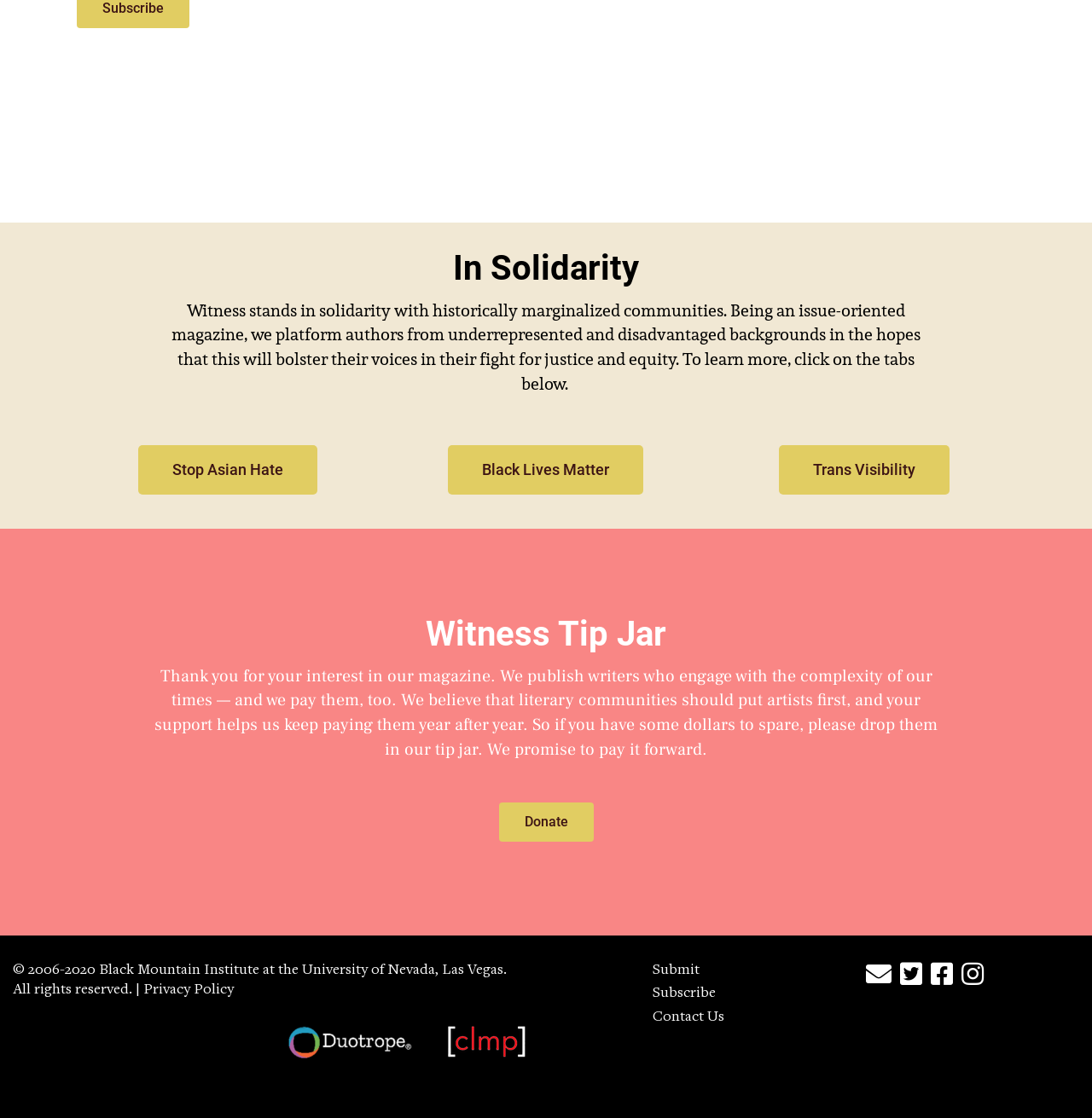Using the provided description Subscribe, find the bounding box coordinates for the UI element. Provide the coordinates in (top-left x, top-left y, bottom-right x, bottom-right y) format, ensuring all values are between 0 and 1.

[0.598, 0.882, 0.655, 0.896]